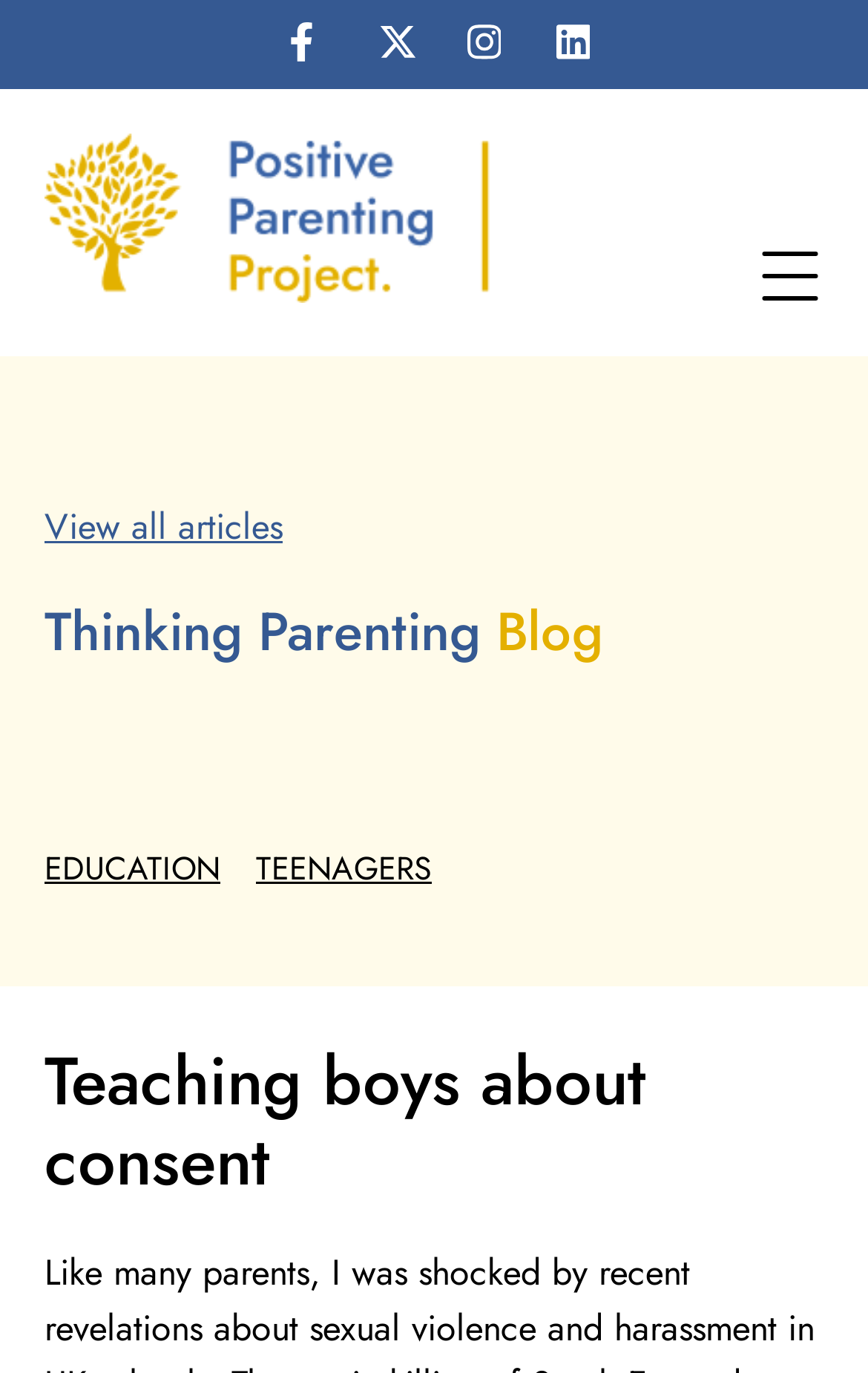Your task is to extract the text of the main heading from the webpage.

Teaching boys about consent